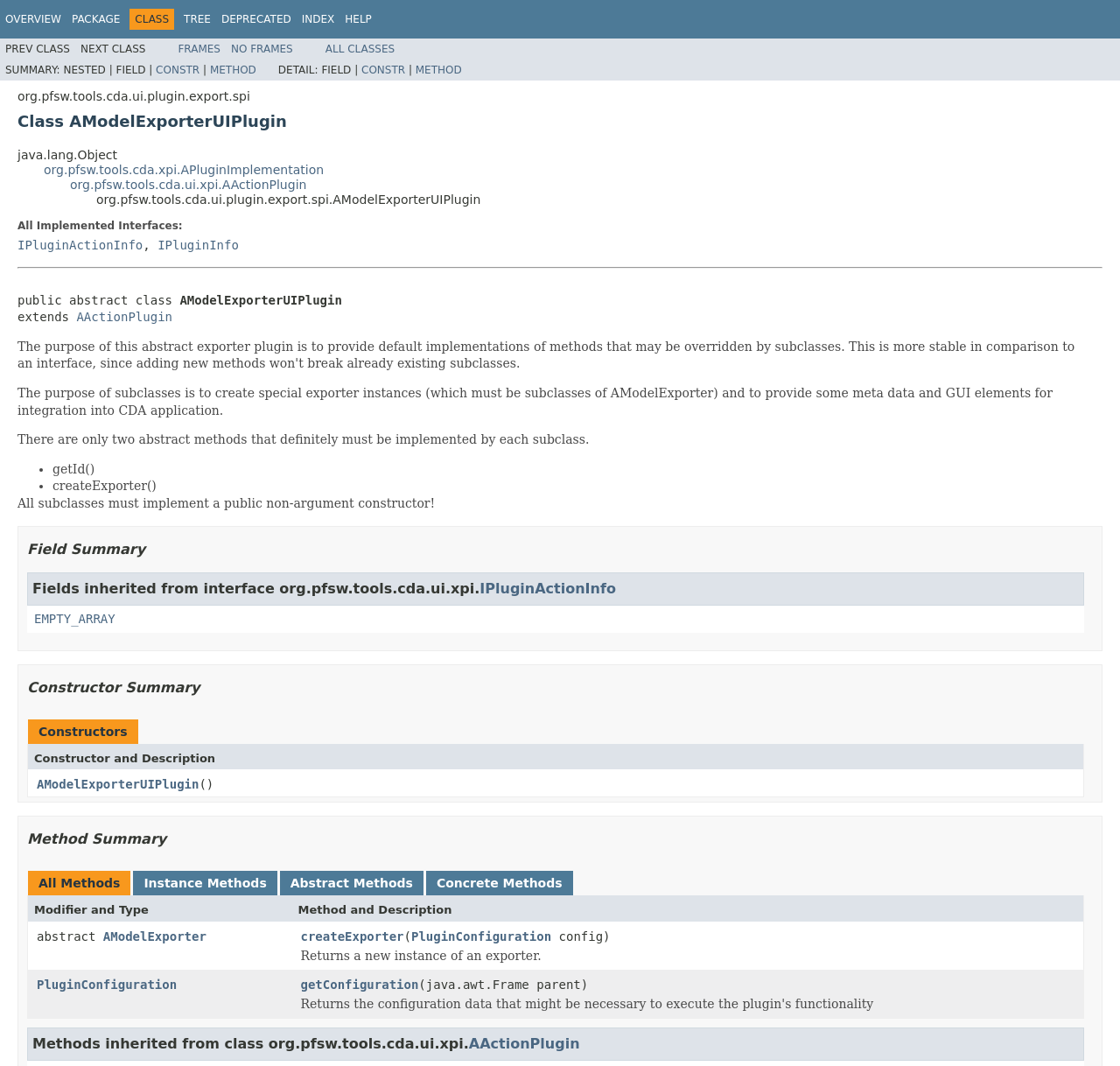Please give a short response to the question using one word or a phrase:
How many abstract methods must be implemented by each subclass?

two